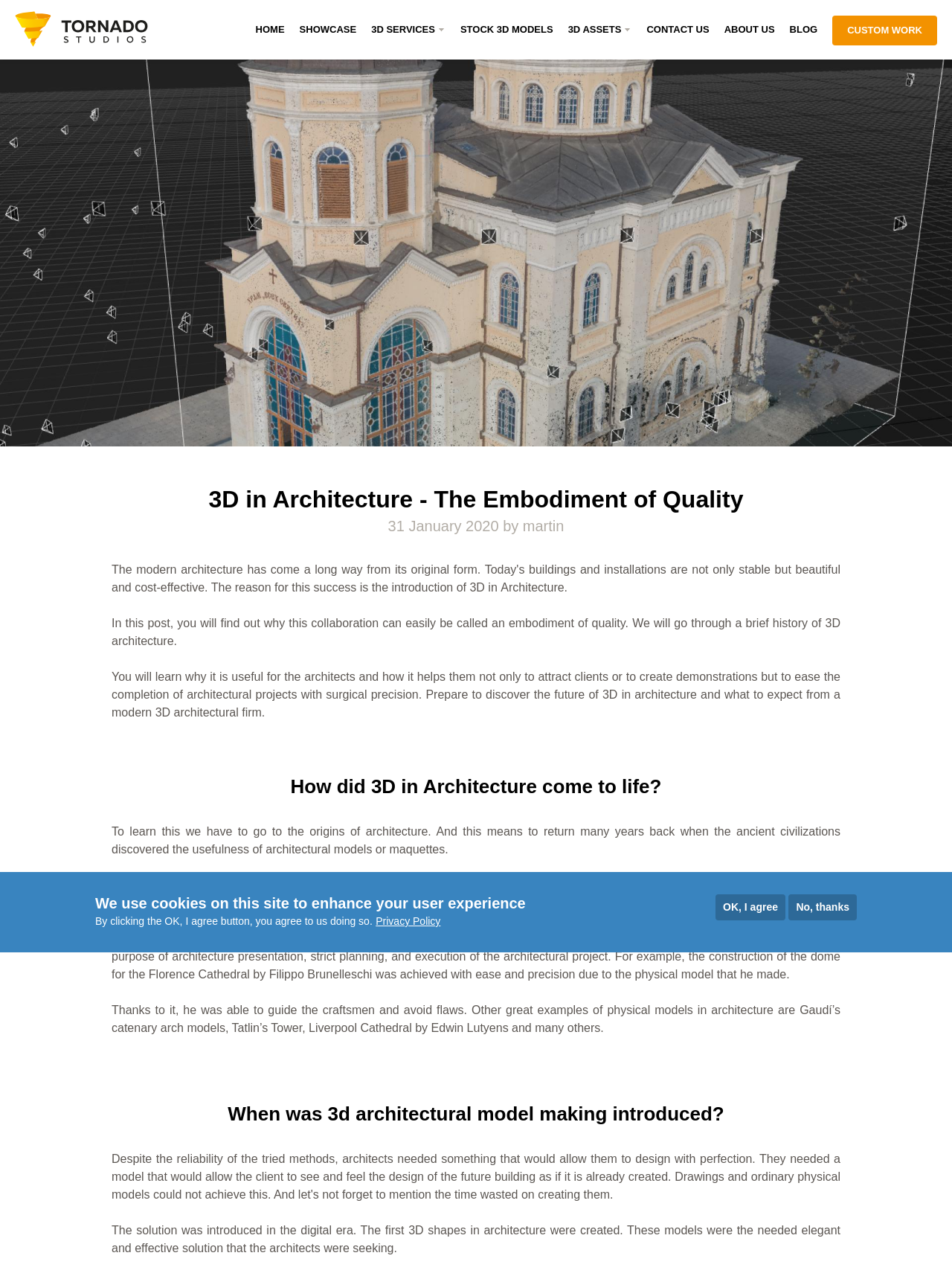What is the name of the blog?
Using the visual information, reply with a single word or short phrase.

Tornado Studios Blog